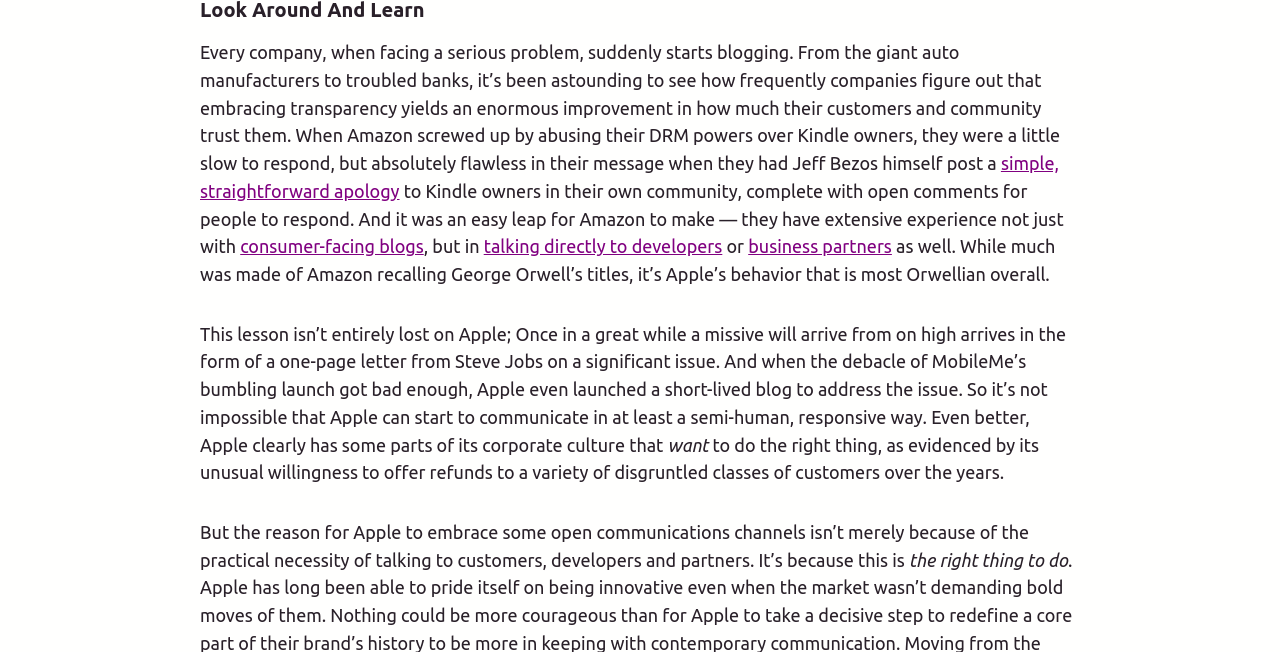Carefully examine the image and provide an in-depth answer to the question: What did Apple launch to address the issue of MobileMe's bumbling launch?

According to the text, when the debacle of MobileMe's bumbling launch got bad enough, Apple even launched a short-lived blog to address the issue.